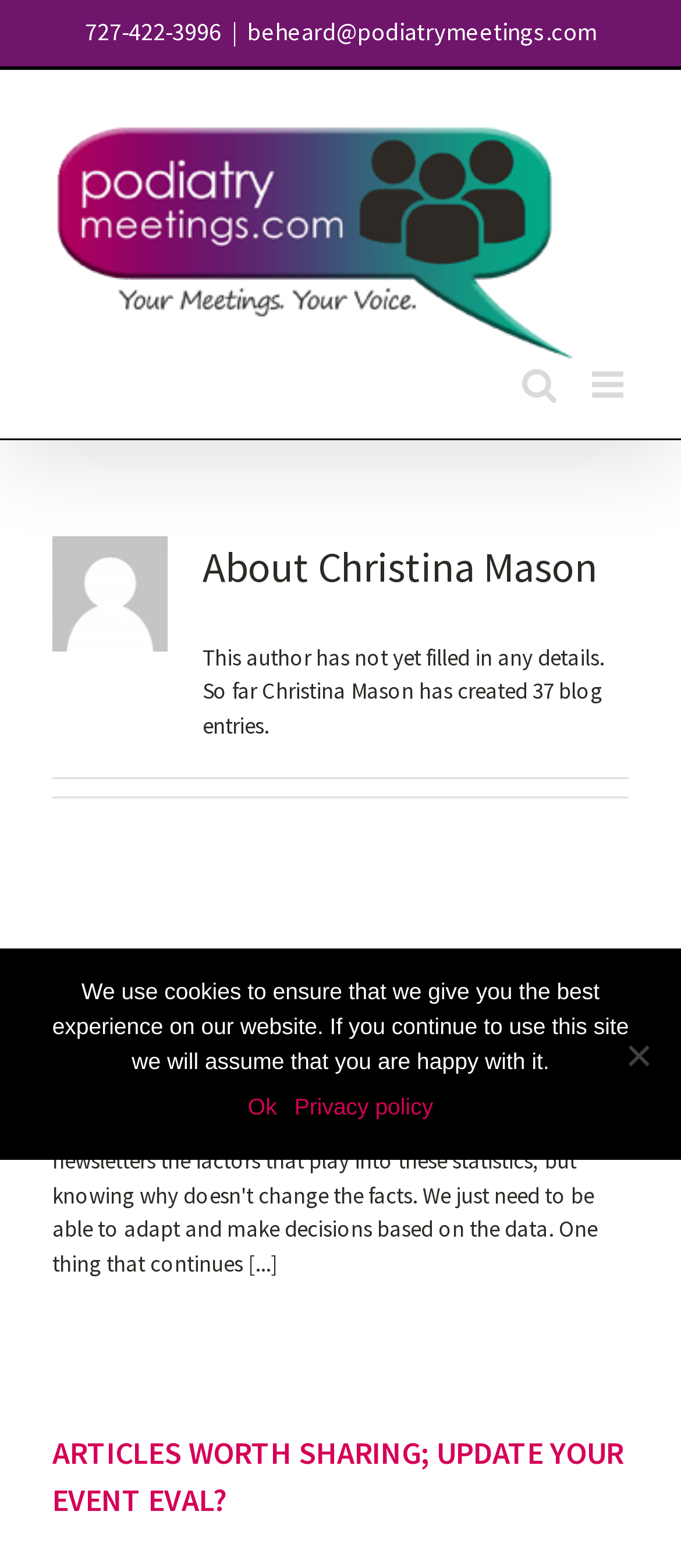Offer a comprehensive description of the webpage’s content and structure.

This webpage is about Christina Mason, a podiatrist, and is part of the PodiatryMeetings.com website. At the top left, there is a logo of PodiatryMeetings.com, and next to it, there is a phone number, 727-422-3996, separated by a vertical bar from an email address, beheard@podiatrymeetings.com. 

On the top right, there are three links: a toggle button for the mobile menu, a toggle button for the mobile search, and a user avatar. Below the user avatar, there is a heading that reads "About Christina Mason", followed by a brief description stating that the author has not yet filled in any details. 

Further down, there is a statistic indicating that Christina Mason has created 37 blog entries so far. Below this, there is a table layout, and within it, there is an article section that takes up most of the page. The article section contains two headings, "ARTICLES WORTH SHARING; MARKETING EQUALS ATTENDANCE" and "ARTICLES WORTH SHARING; UPDATE YOUR EVENT EVAL?", each with a corresponding link below.

At the bottom of the page, there is a cookie notice dialog box that is not currently in modal mode. The dialog box contains a message about the website's use of cookies, along with an "Ok" button and a link to the privacy policy.